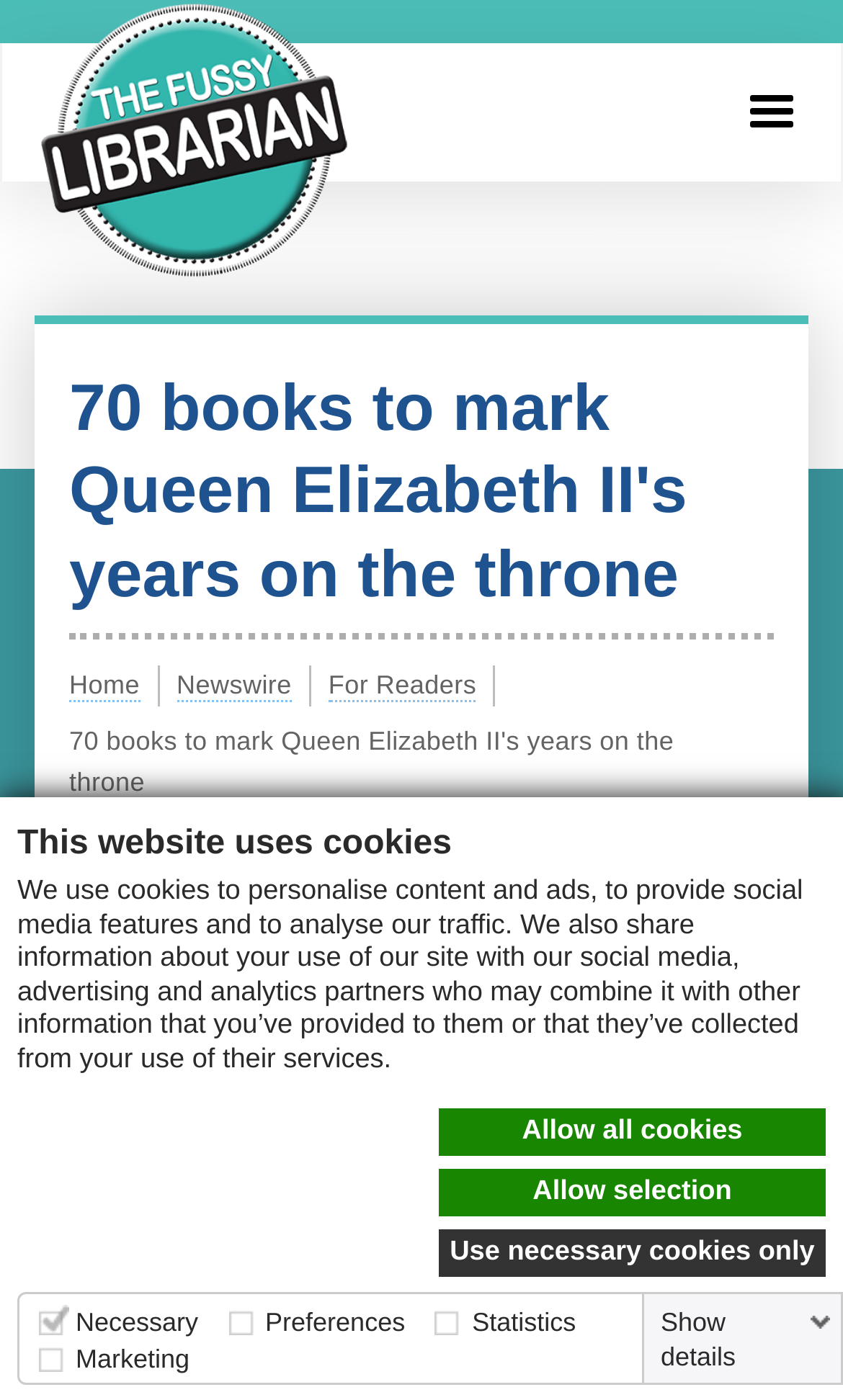Kindly respond to the following question with a single word or a brief phrase: 
What is the name of the website?

The Fussy Librarian